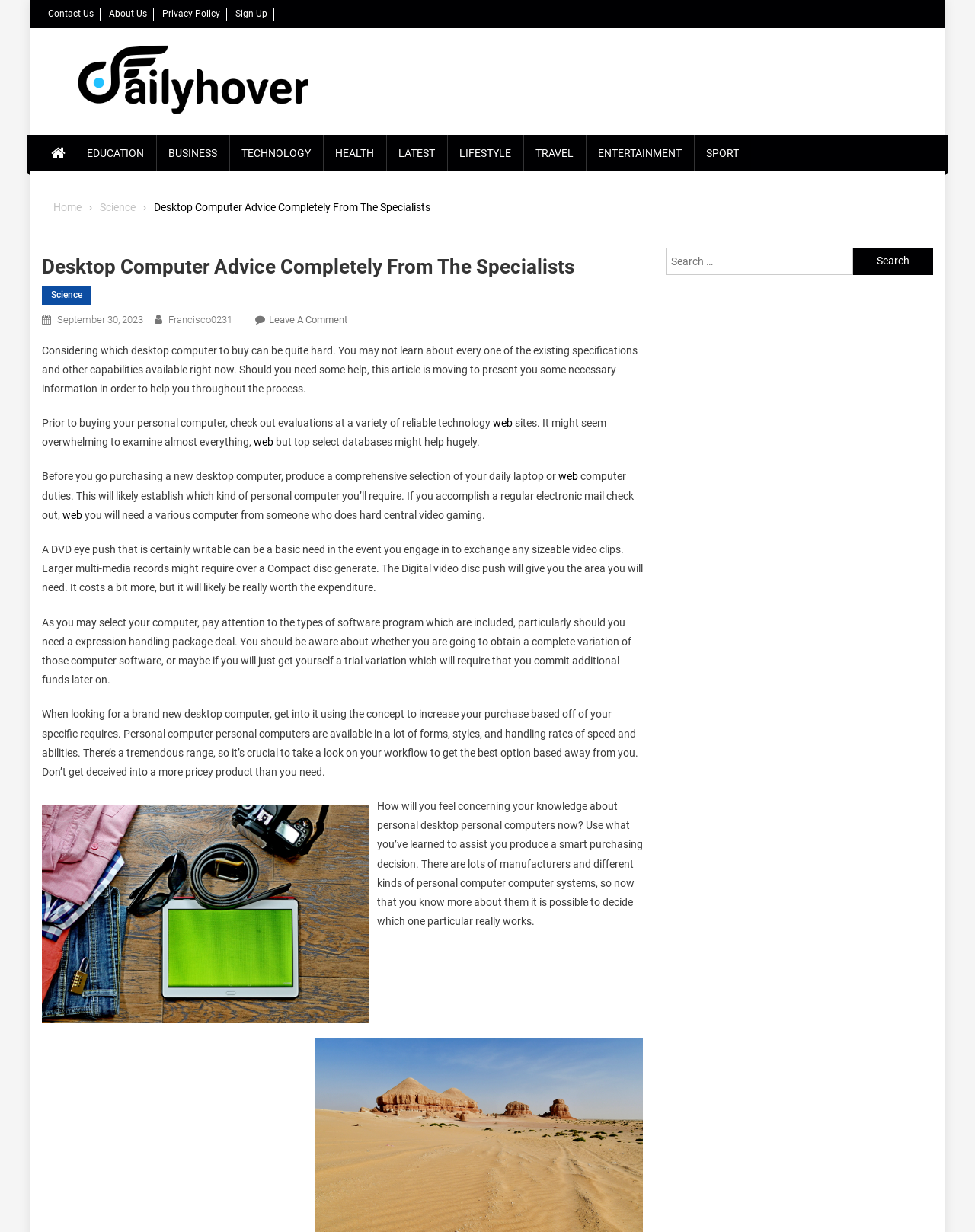Give a concise answer of one word or phrase to the question: 
What is the main topic of this webpage?

Desktop Computer Advice